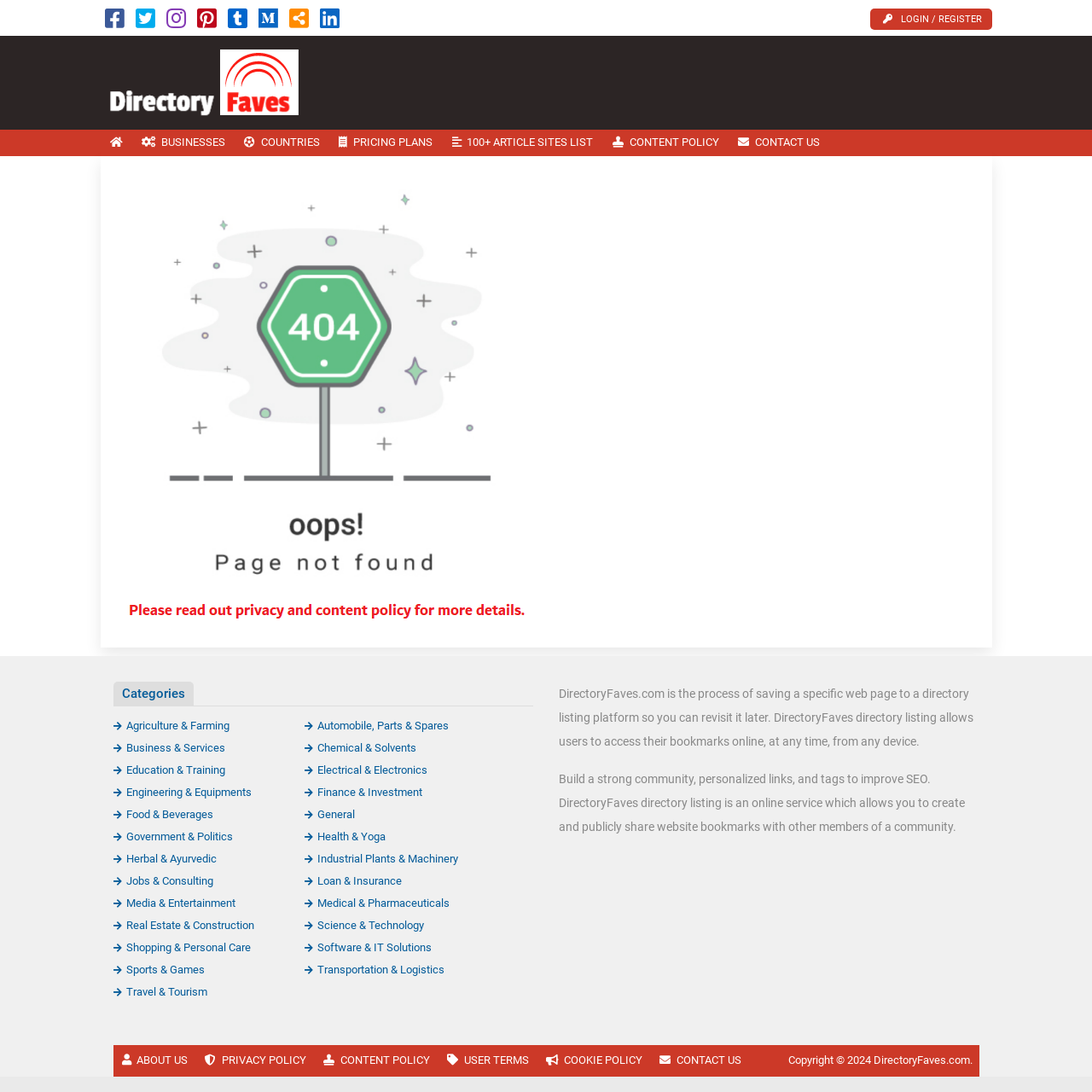Could you provide the bounding box coordinates for the portion of the screen to click to complete this instruction: "Read the 'Development' section"?

None